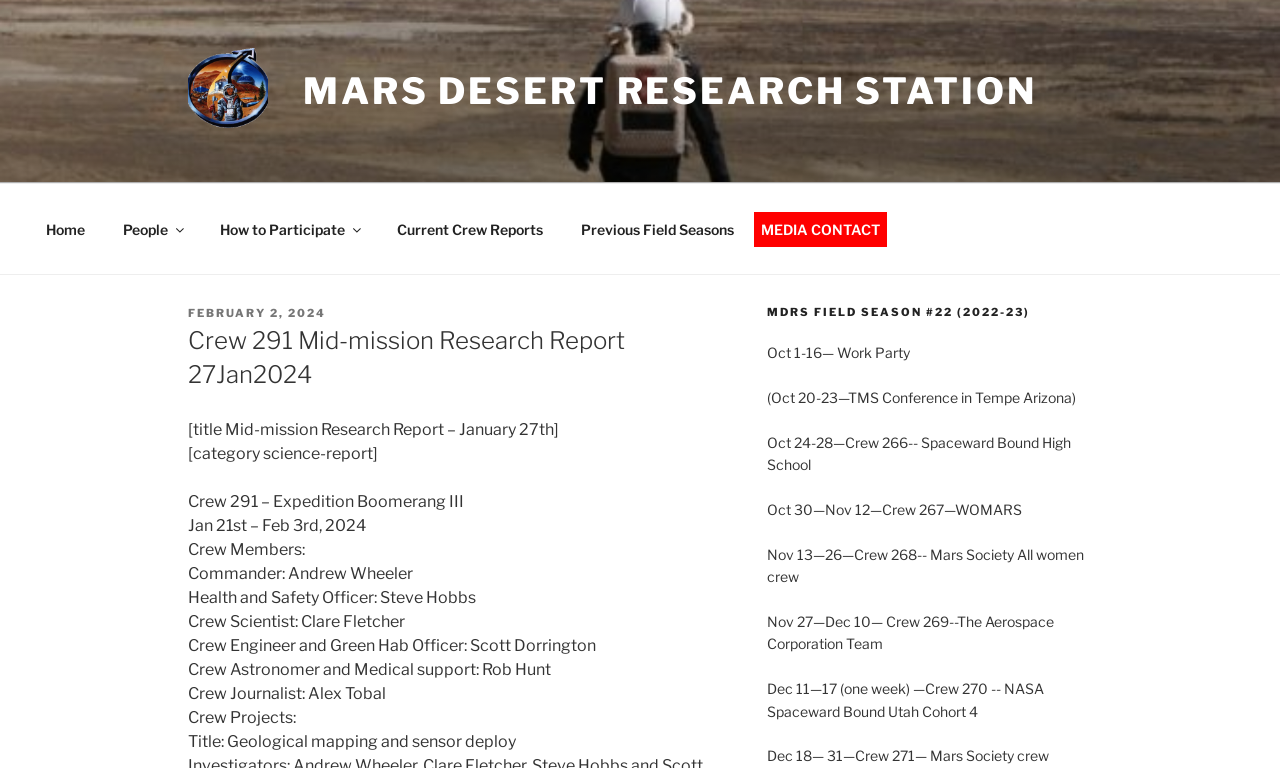What is the title of the crew project?
Based on the visual information, provide a detailed and comprehensive answer.

I found the answer by looking at the section that lists the crew projects. It says 'Title: Geological mapping and sensor deploy', which is the title of the crew project.